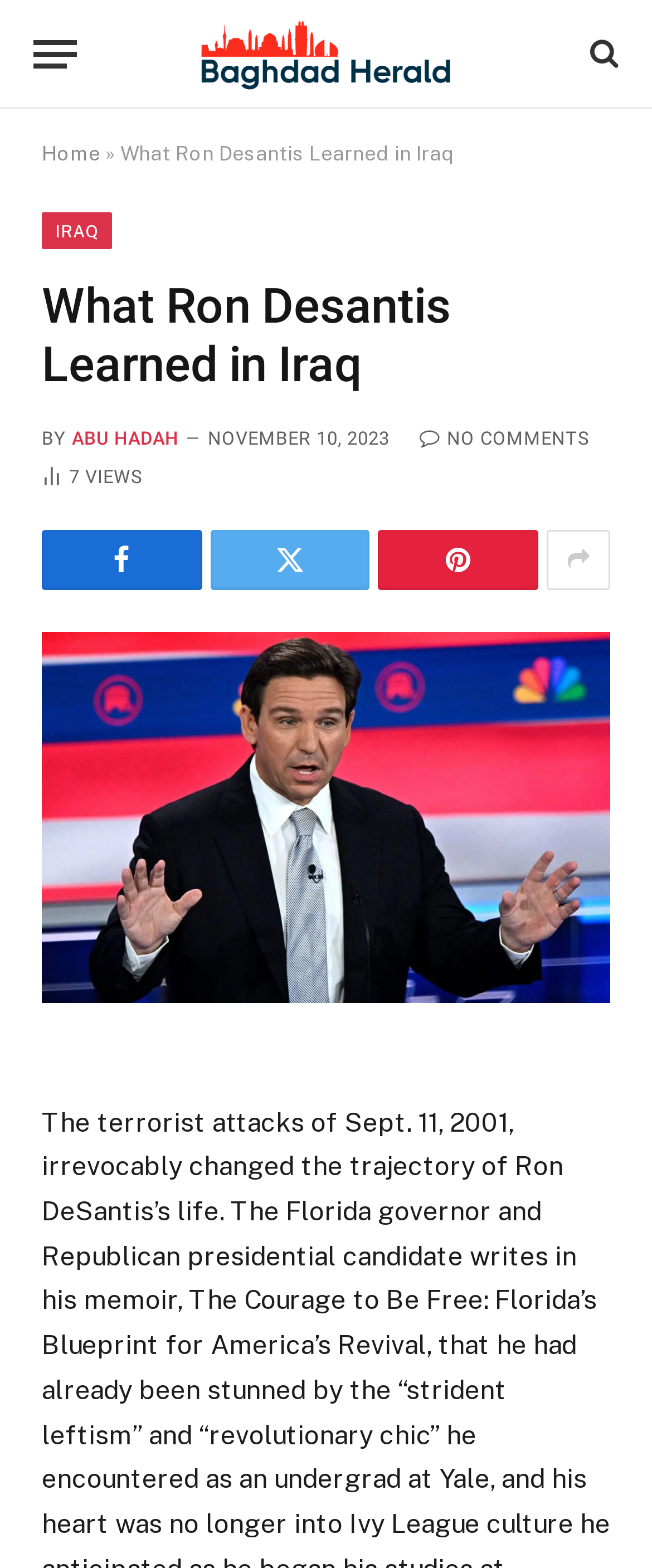Please identify the primary heading of the webpage and give its text content.

What Ron Desantis Learned in Iraq